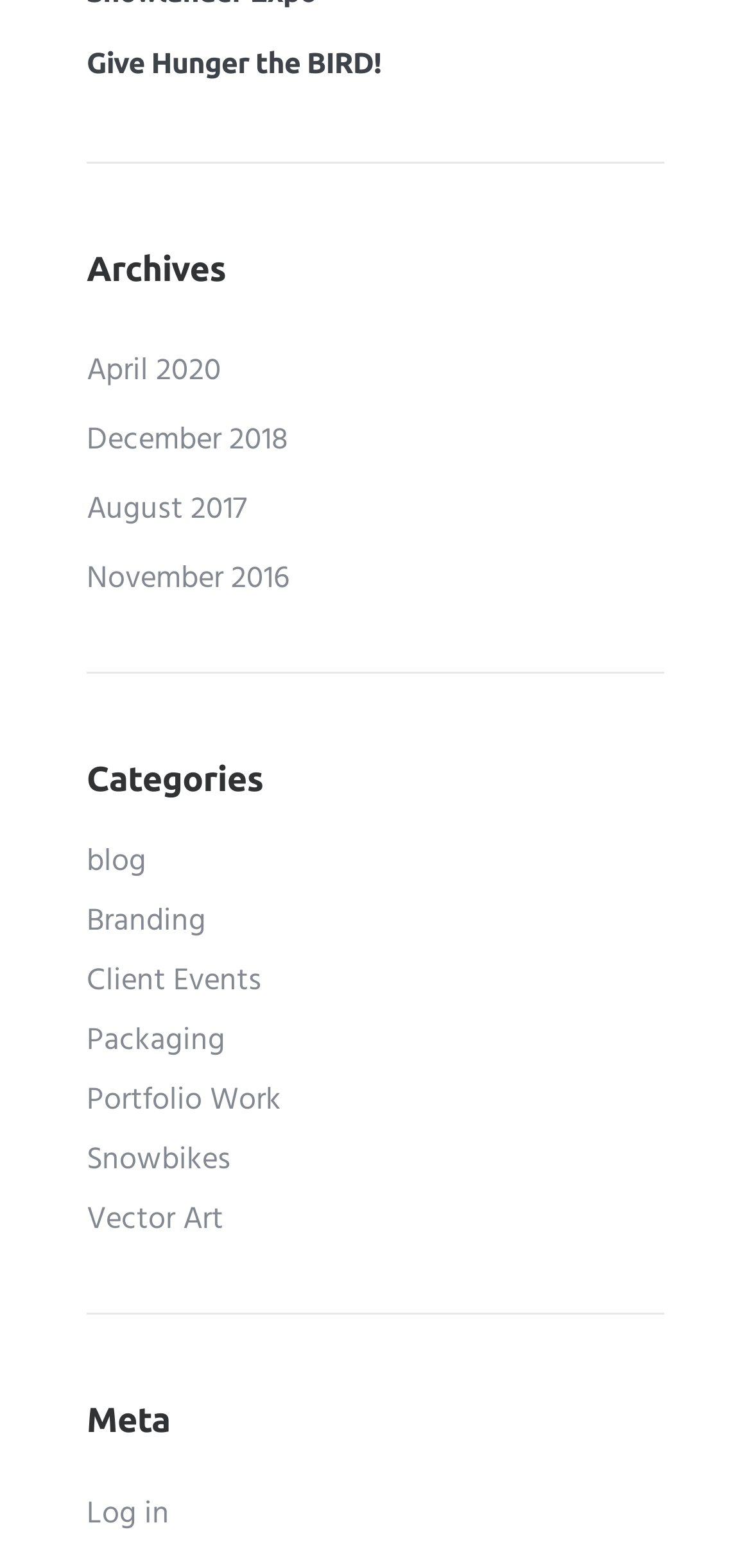Locate the bounding box coordinates of the clickable part needed for the task: "View archives for April 2020".

[0.115, 0.227, 0.295, 0.247]